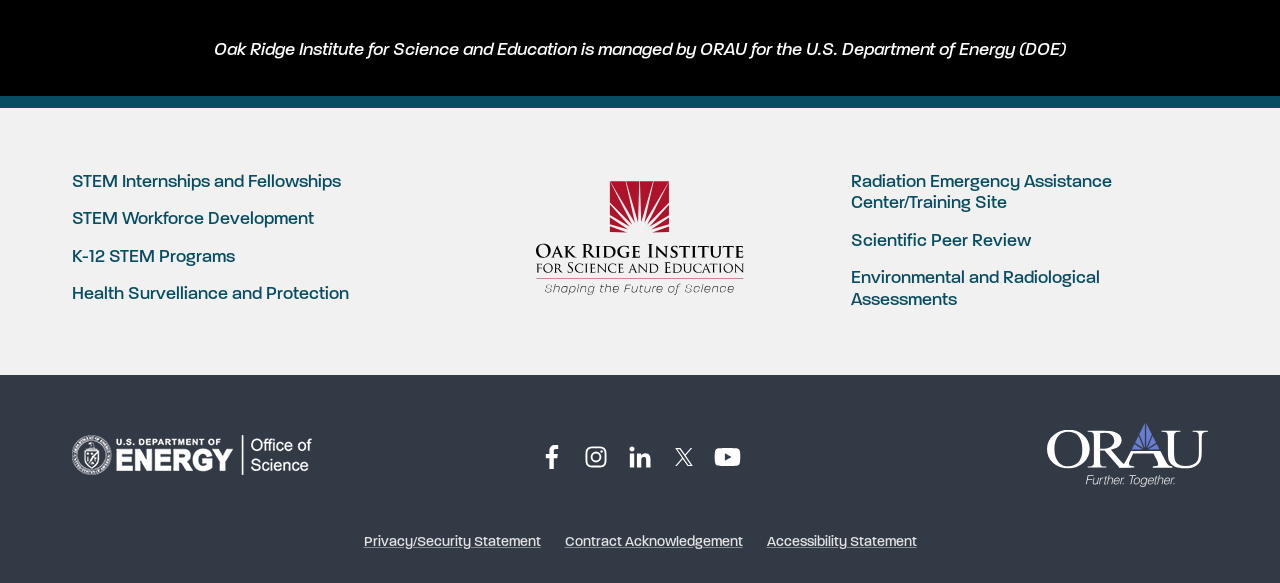Show the bounding box coordinates for the element that needs to be clicked to execute the following instruction: "Read Privacy/Security Statement". Provide the coordinates in the form of four float numbers between 0 and 1, i.e., [left, top, right, bottom].

[0.284, 0.916, 0.422, 0.946]